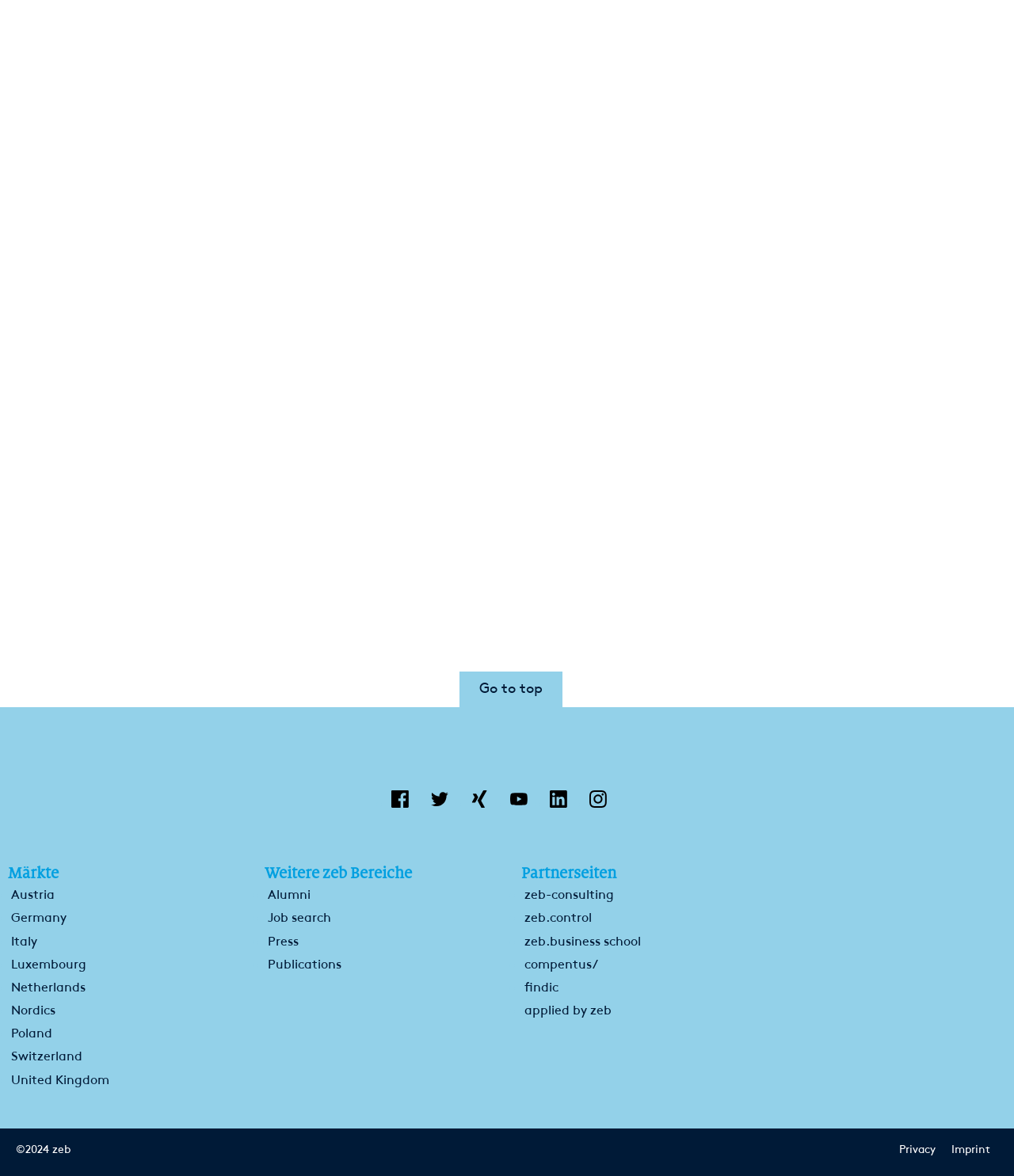Specify the bounding box coordinates of the region I need to click to perform the following instruction: "Send an email to Marc Räkers". The coordinates must be four float numbers in the range of 0 to 1, i.e., [left, top, right, bottom].

[0.301, 0.108, 0.42, 0.124]